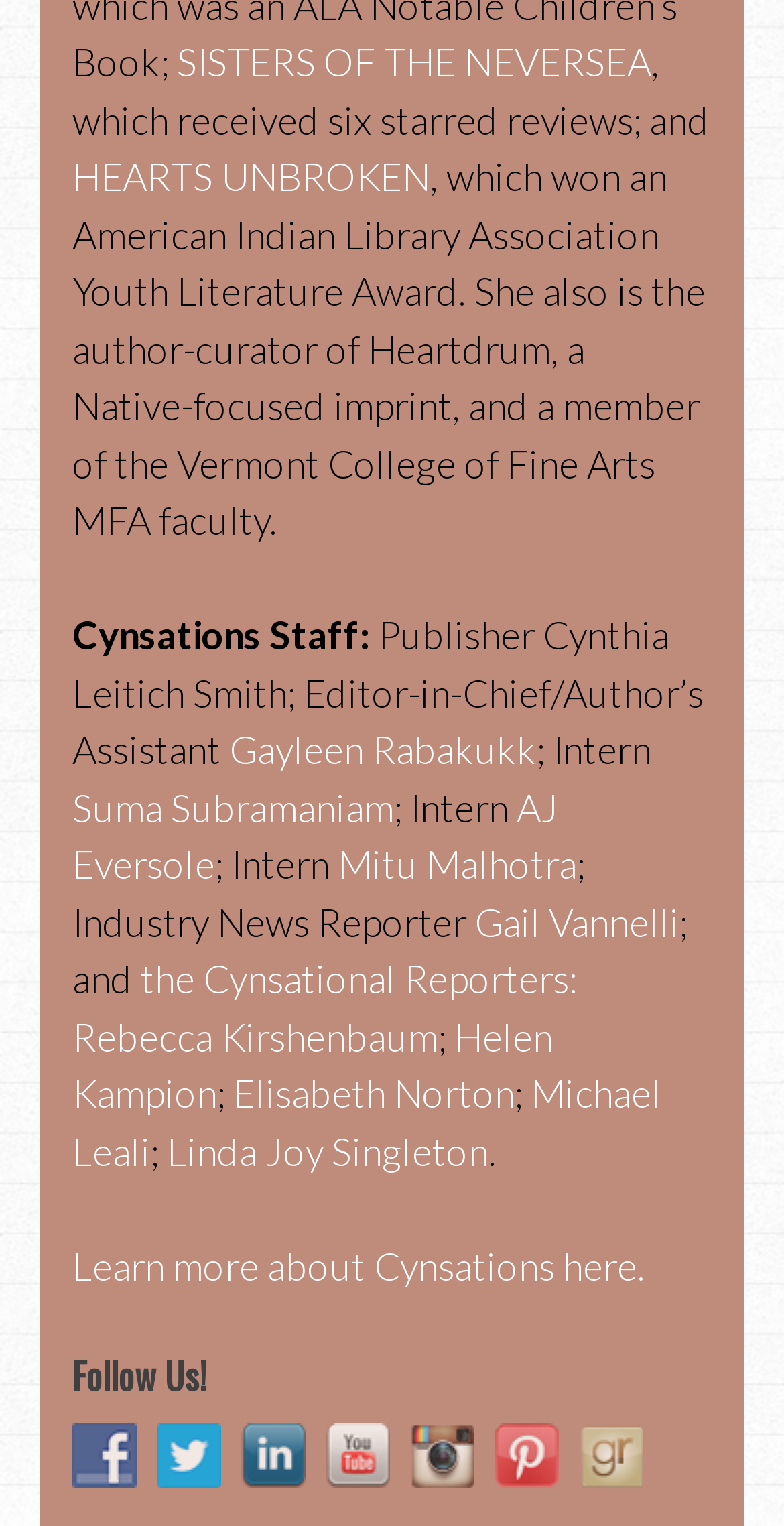Provide a one-word or one-phrase answer to the question:
How many social media platforms can Cynsations be followed on?

7